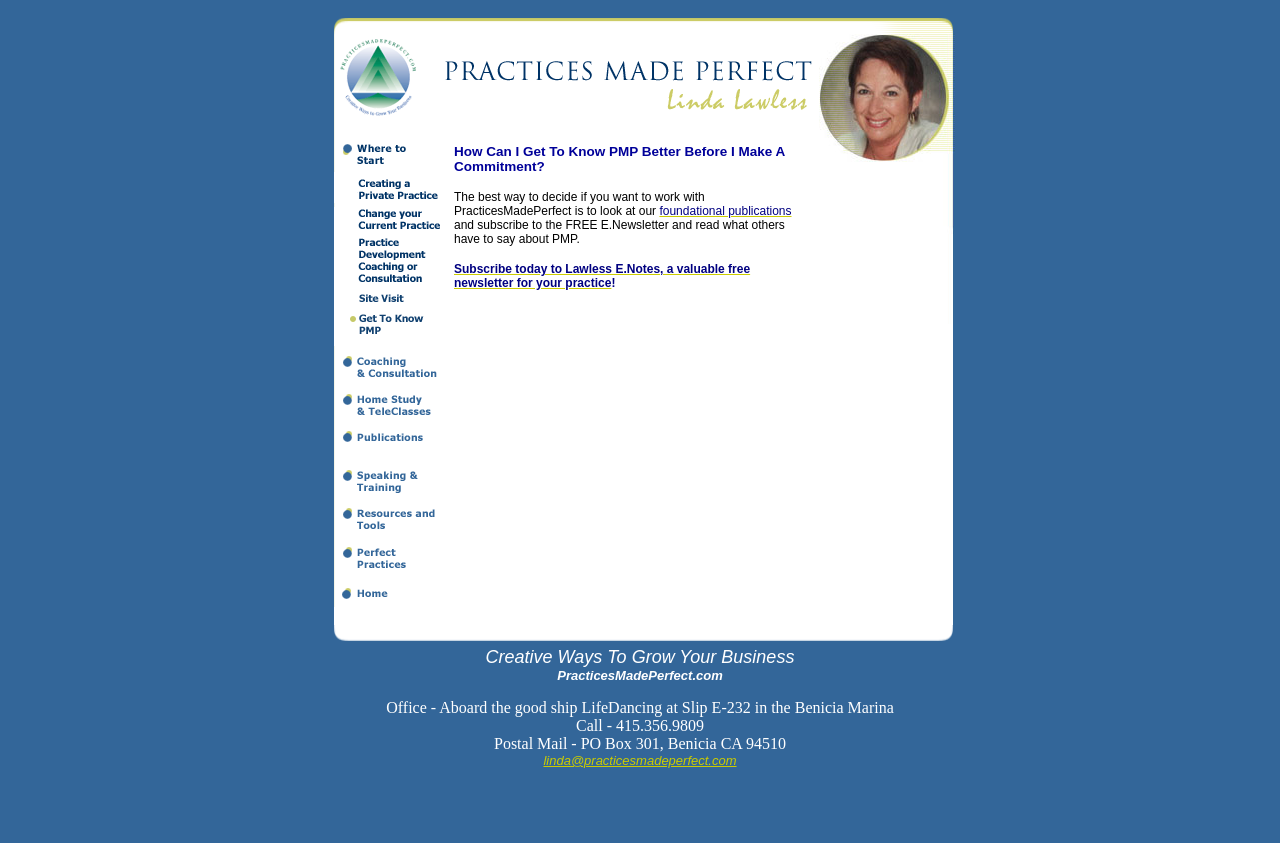Use a single word or phrase to answer the question:
What is the name of the newsletter?

Lawless E.Notes